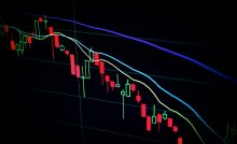What do the red bars represent in the chart?
Examine the image and give a concise answer in one word or a short phrase.

declines